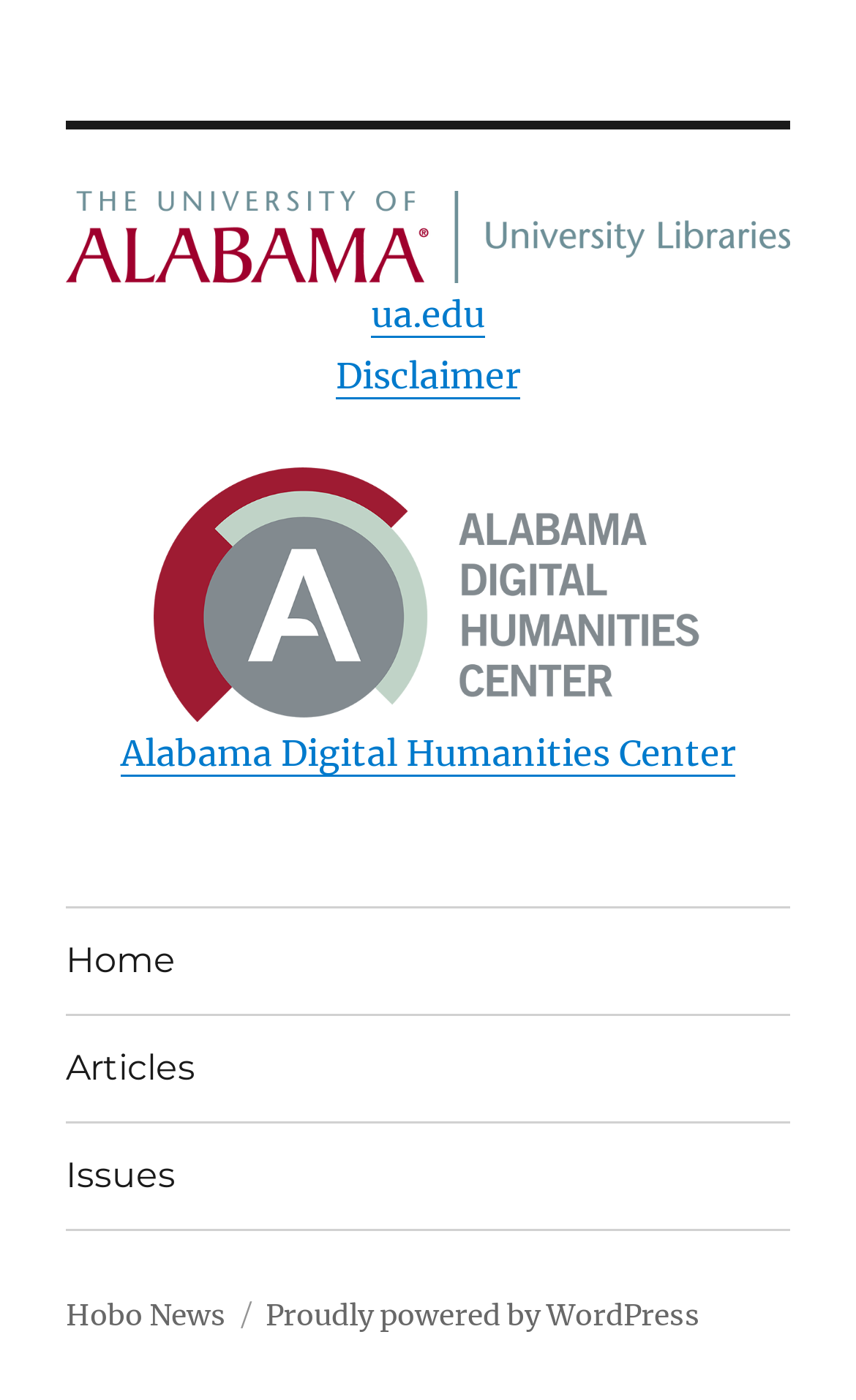Please answer the following question using a single word or phrase: 
What is the name of the news section?

Hobo News